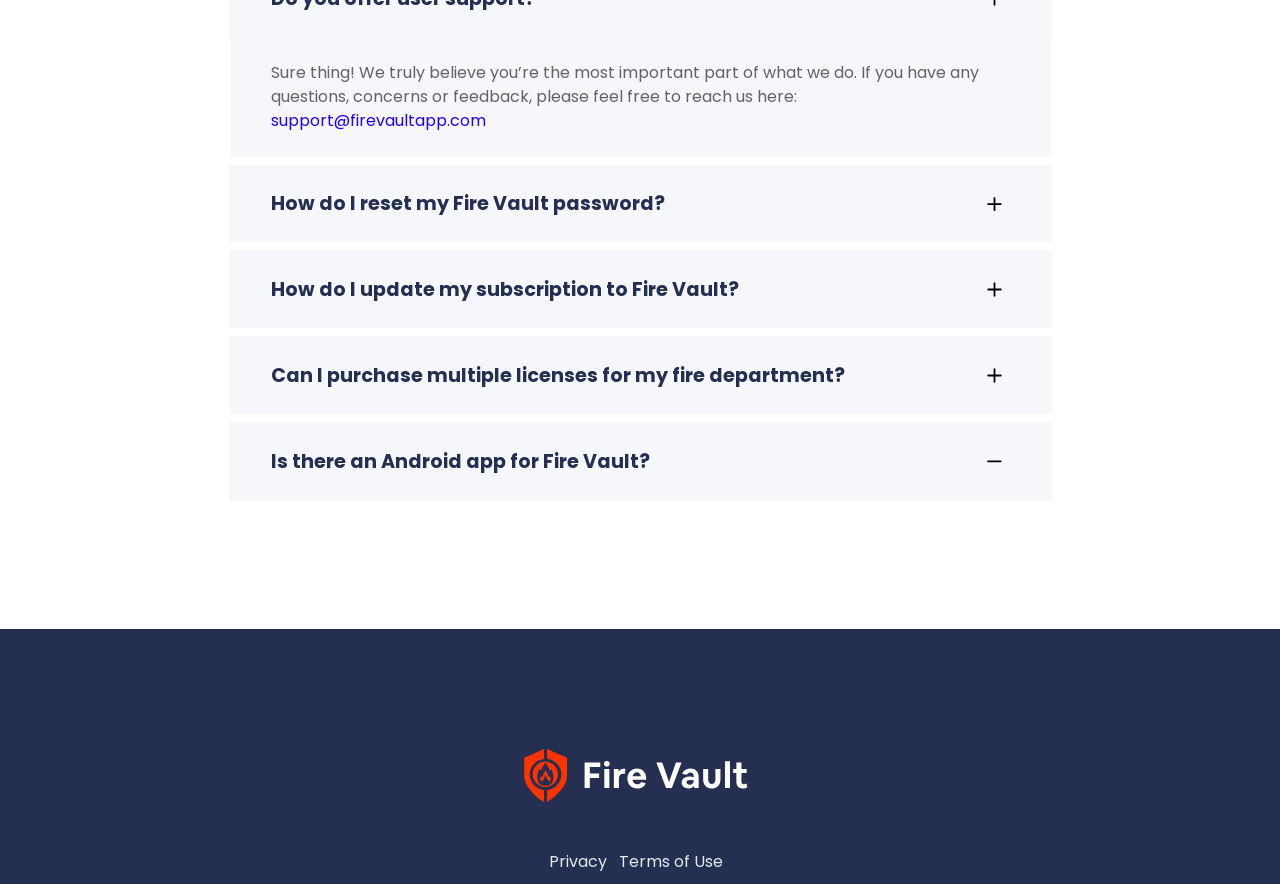Provide a one-word or one-phrase answer to the question:
What is the position of the 'Privacy' link on the webpage?

Bottom